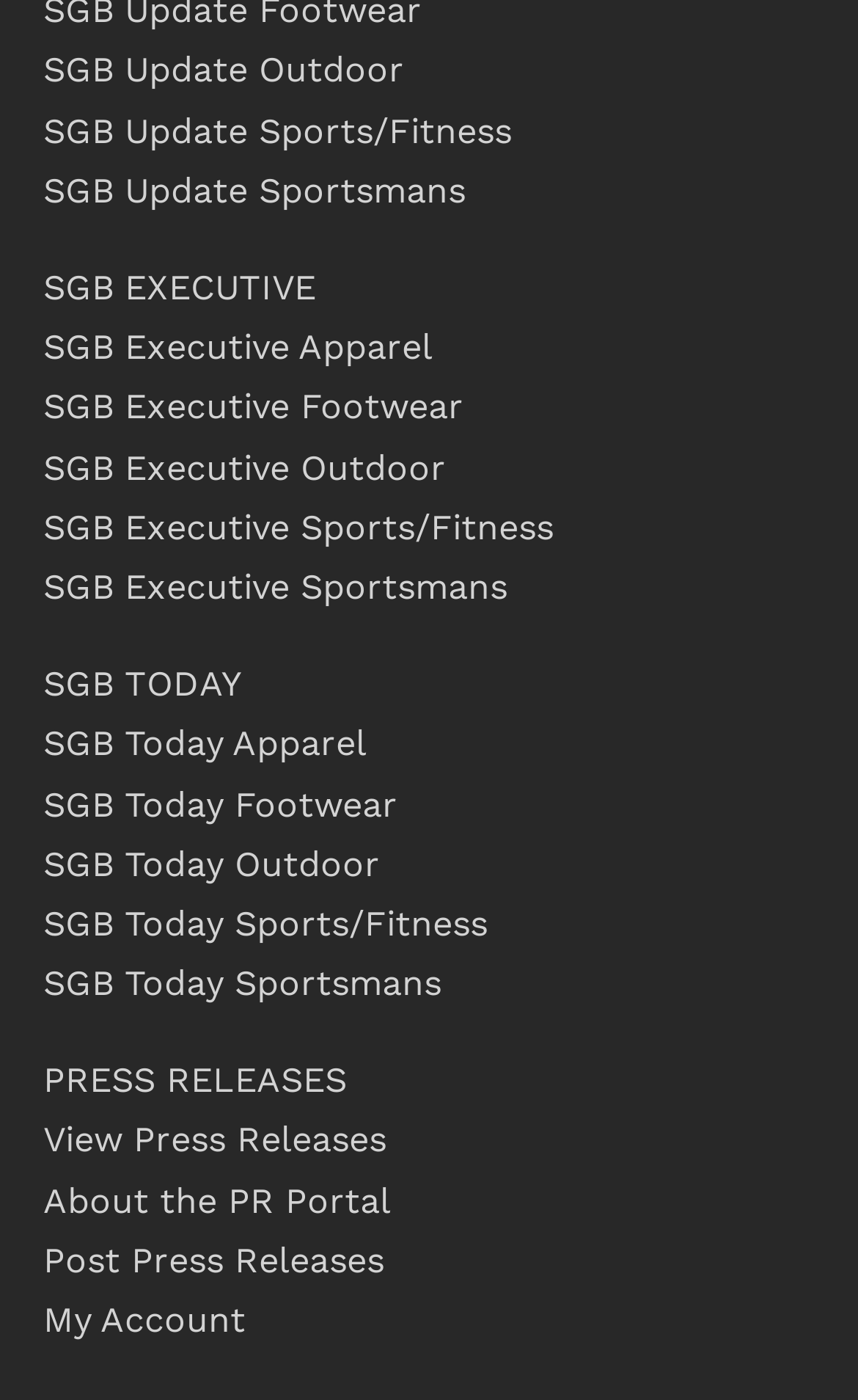Locate the bounding box coordinates of the clickable region to complete the following instruction: "Read executive sports news."

[0.05, 0.361, 0.645, 0.391]